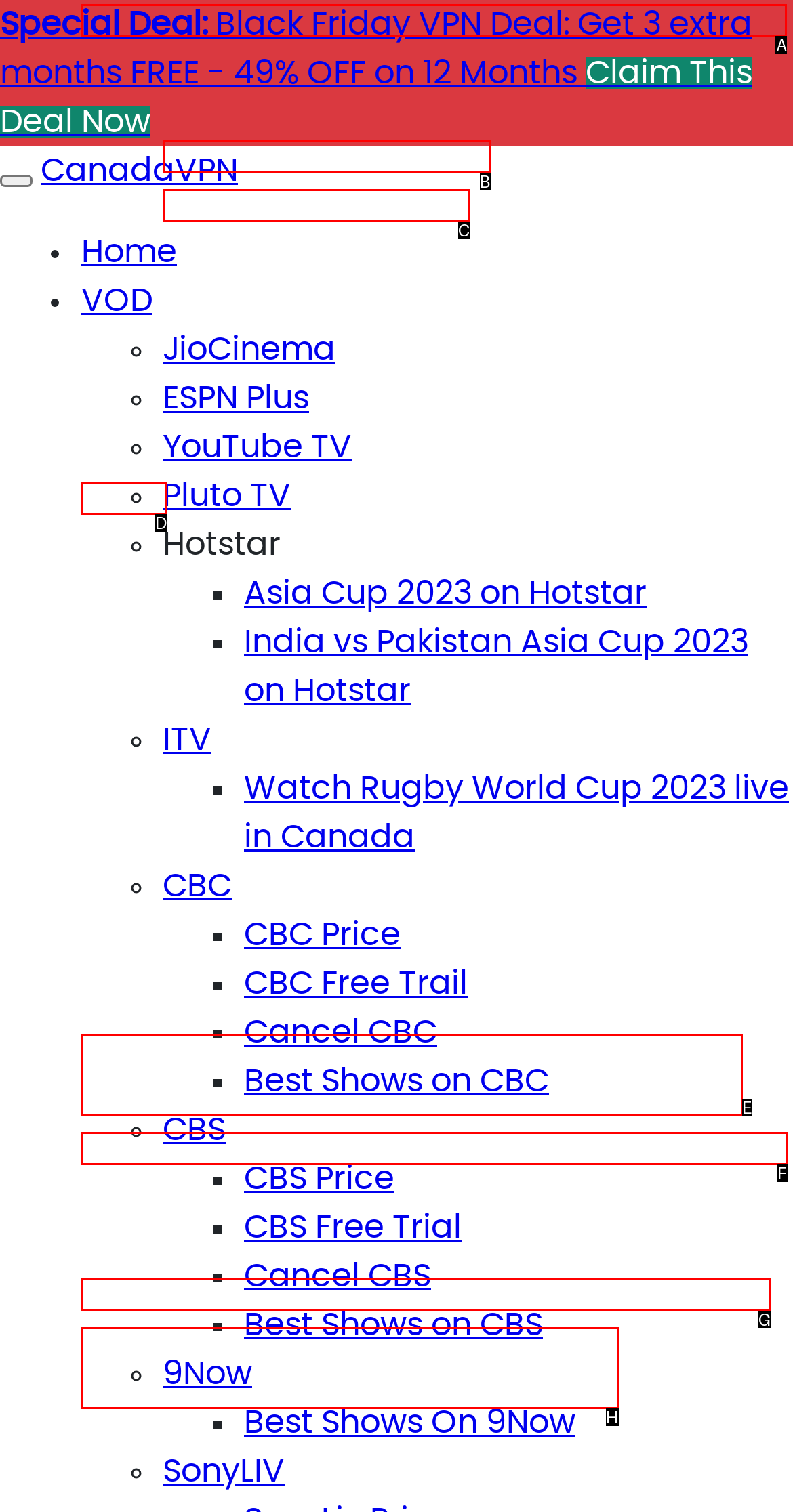Specify which HTML element I should click to complete this instruction: Click on 'What is Abbott Elementary Season 2 About?' Answer with the letter of the relevant option.

A